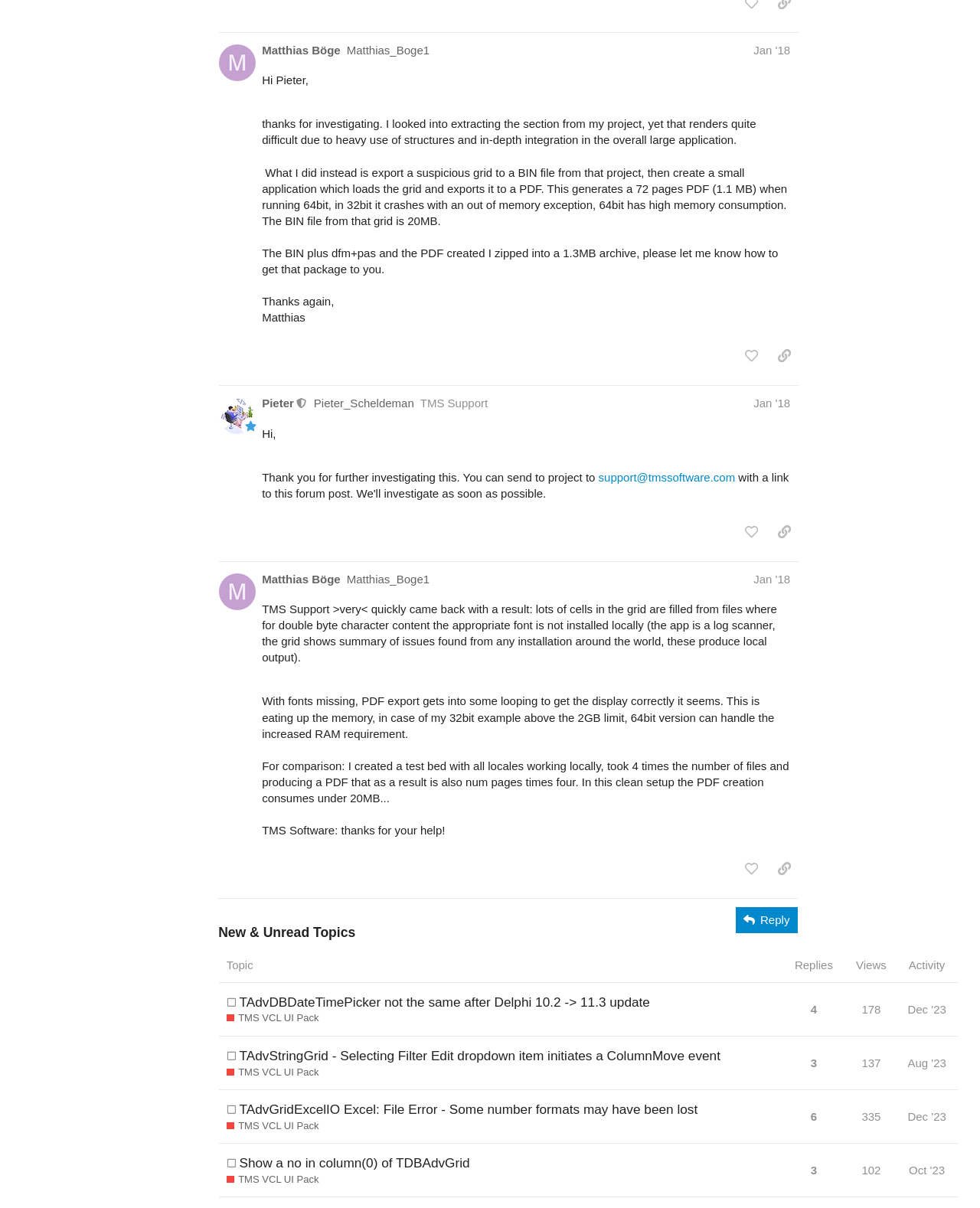Please determine the bounding box coordinates of the element to click on in order to accomplish the following task: "Follow Theandroidportal on Facebook". Ensure the coordinates are four float numbers ranging from 0 to 1, i.e., [left, top, right, bottom].

None